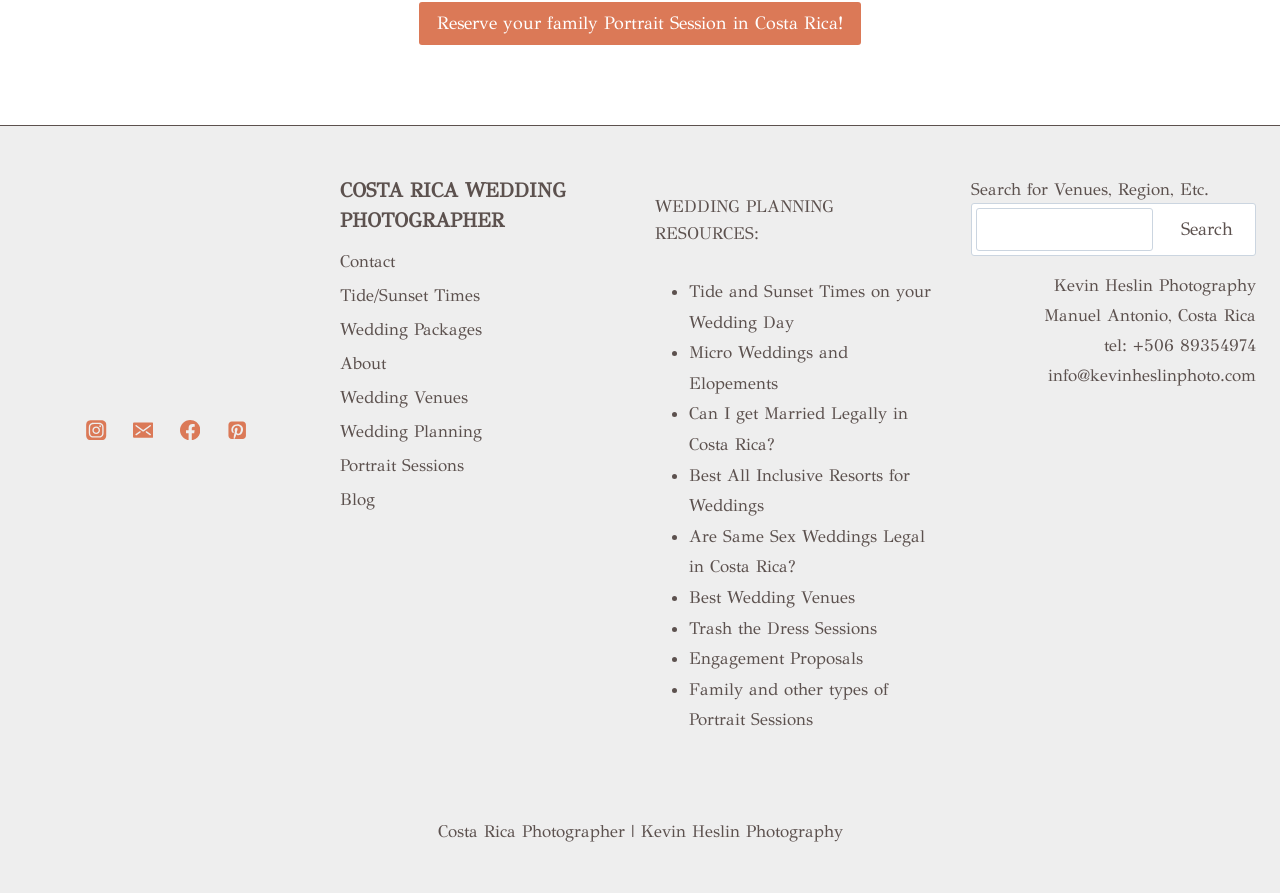Locate the bounding box coordinates of the element that needs to be clicked to carry out the instruction: "Click the 'Reserve your family Portrait Session in Costa Rica!' link". The coordinates should be given as four float numbers ranging from 0 to 1, i.e., [left, top, right, bottom].

[0.327, 0.002, 0.673, 0.05]